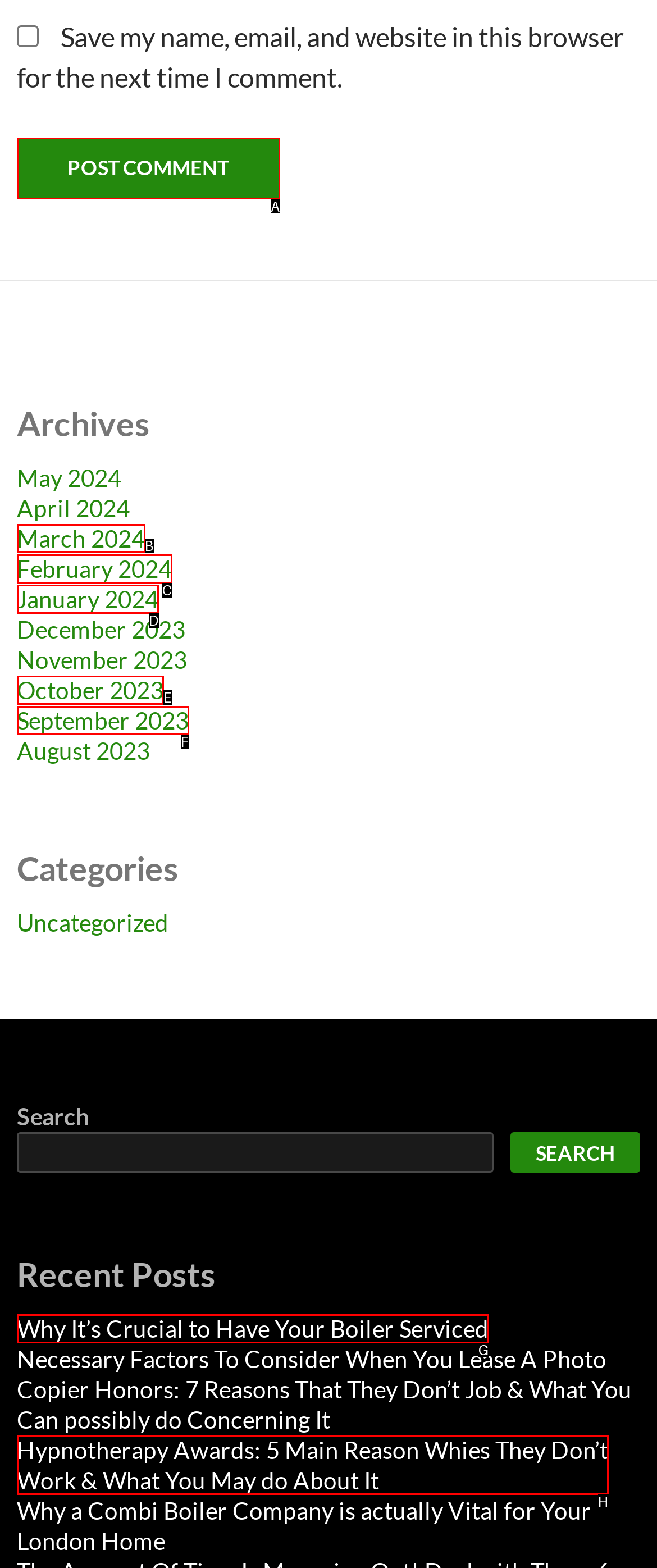Point out the option that needs to be clicked to fulfill the following instruction: Read Billner Group Online Review
Answer with the letter of the appropriate choice from the listed options.

None